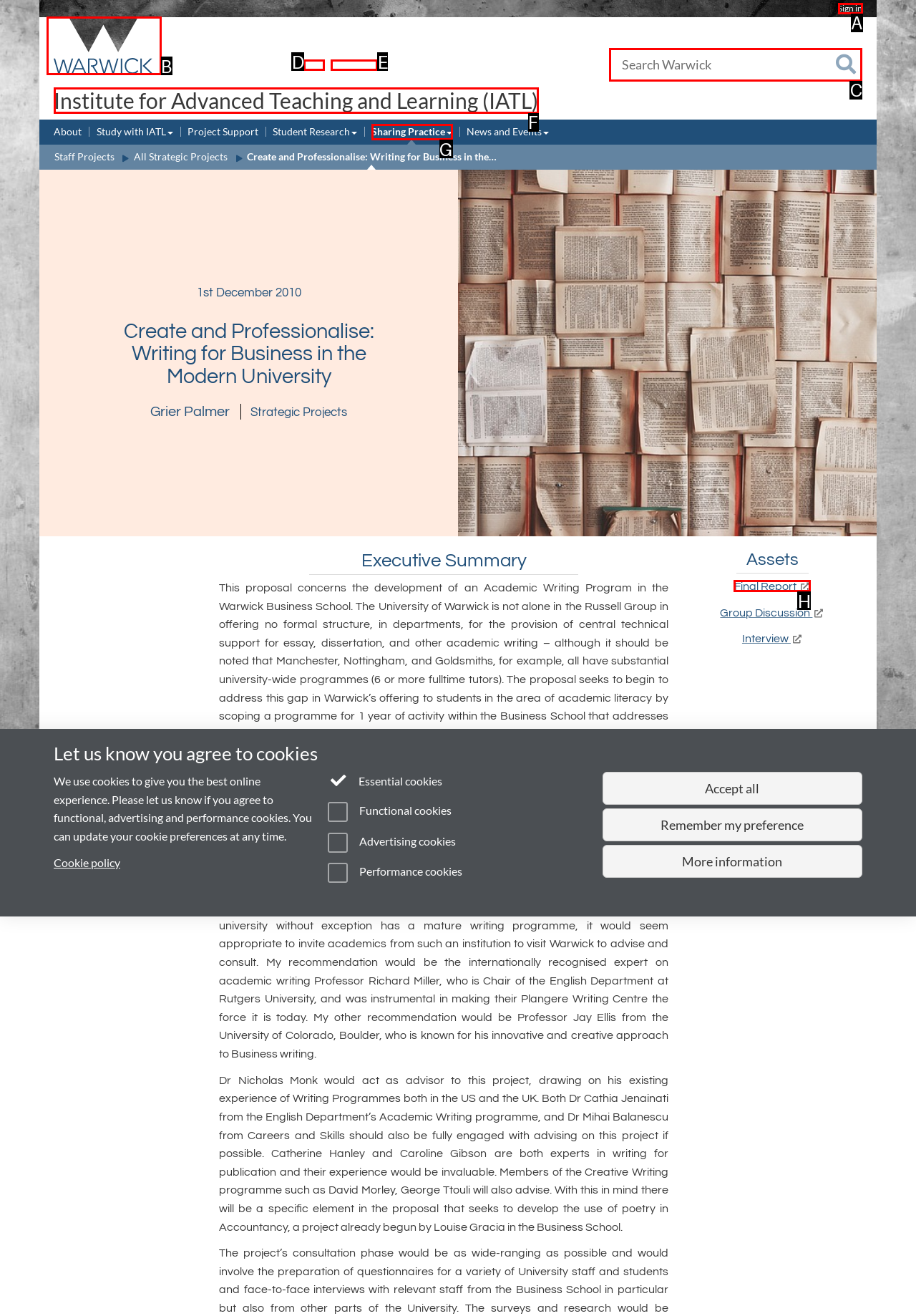Specify which element within the red bounding boxes should be clicked for this task: Visit University of Warwick homepage Respond with the letter of the correct option.

B